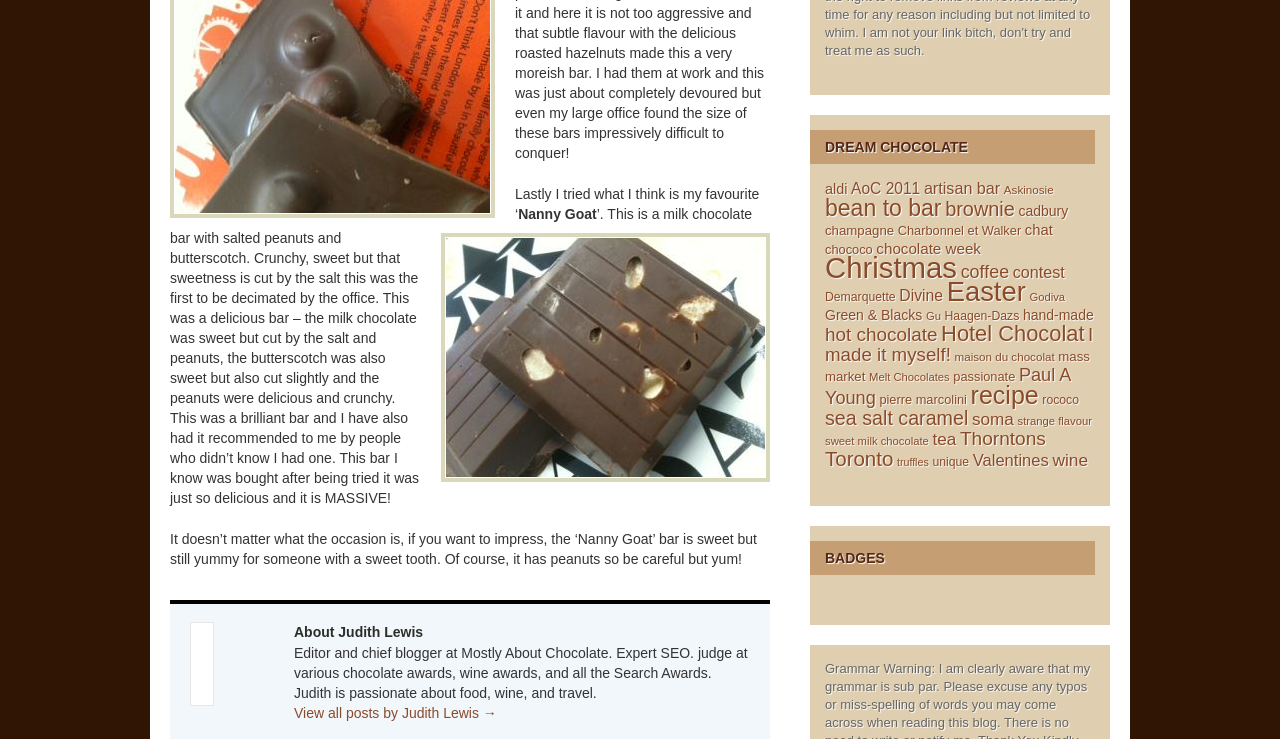Can you specify the bounding box coordinates of the area that needs to be clicked to fulfill the following instruction: "Learn about Judith Lewis"?

[0.23, 0.842, 0.586, 0.87]